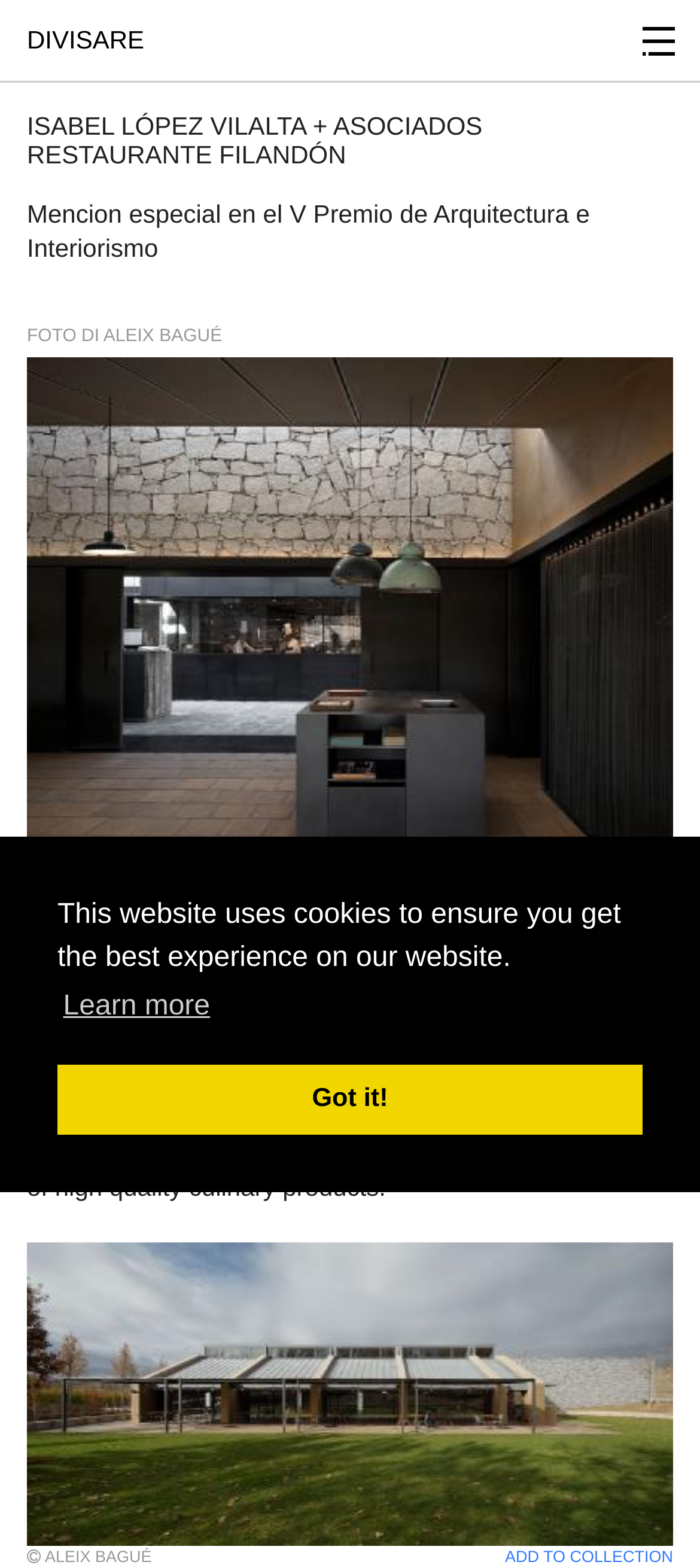Provide the bounding box coordinates of the area you need to click to execute the following instruction: "Go to Advanced Search".

[0.0, 0.119, 1.0, 0.17]